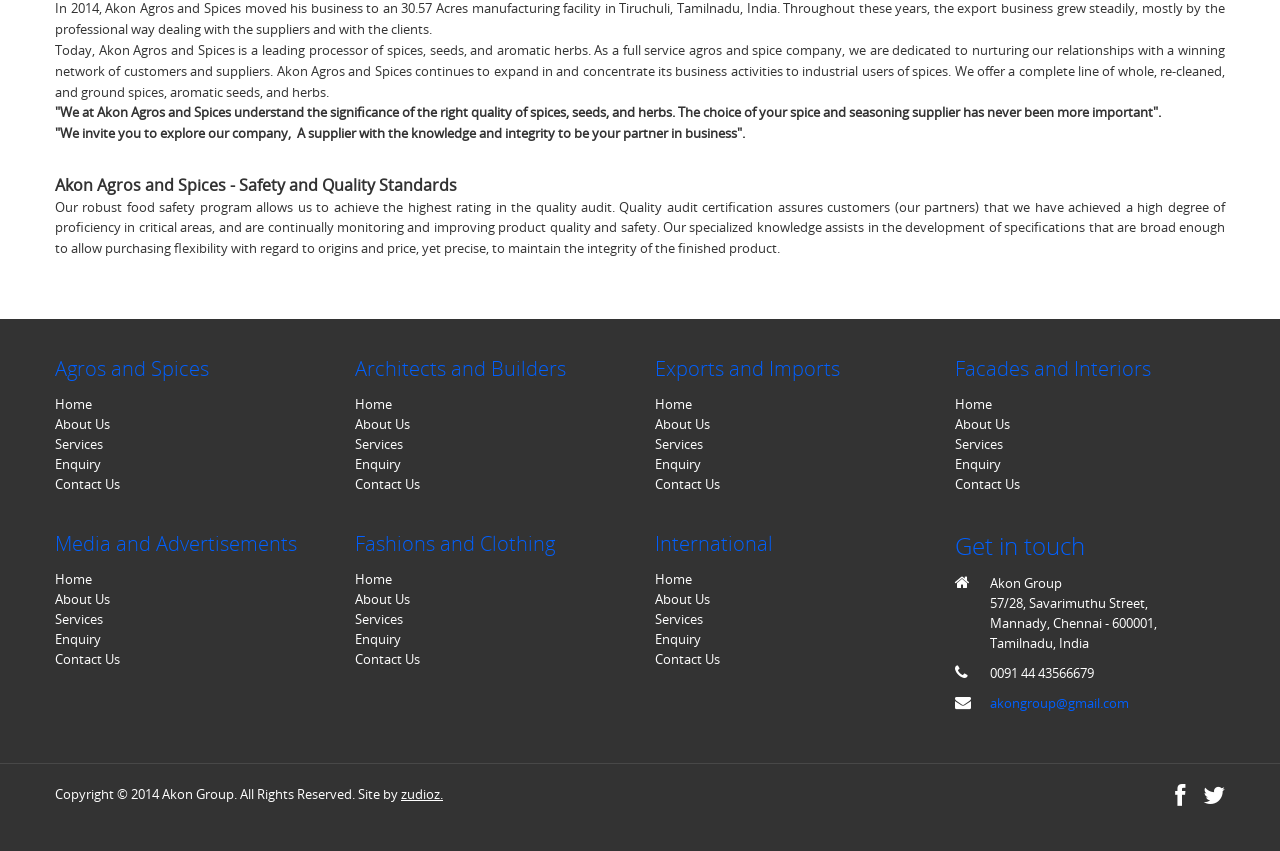Given the element description "About Us", identify the bounding box of the corresponding UI element.

[0.043, 0.486, 0.254, 0.51]